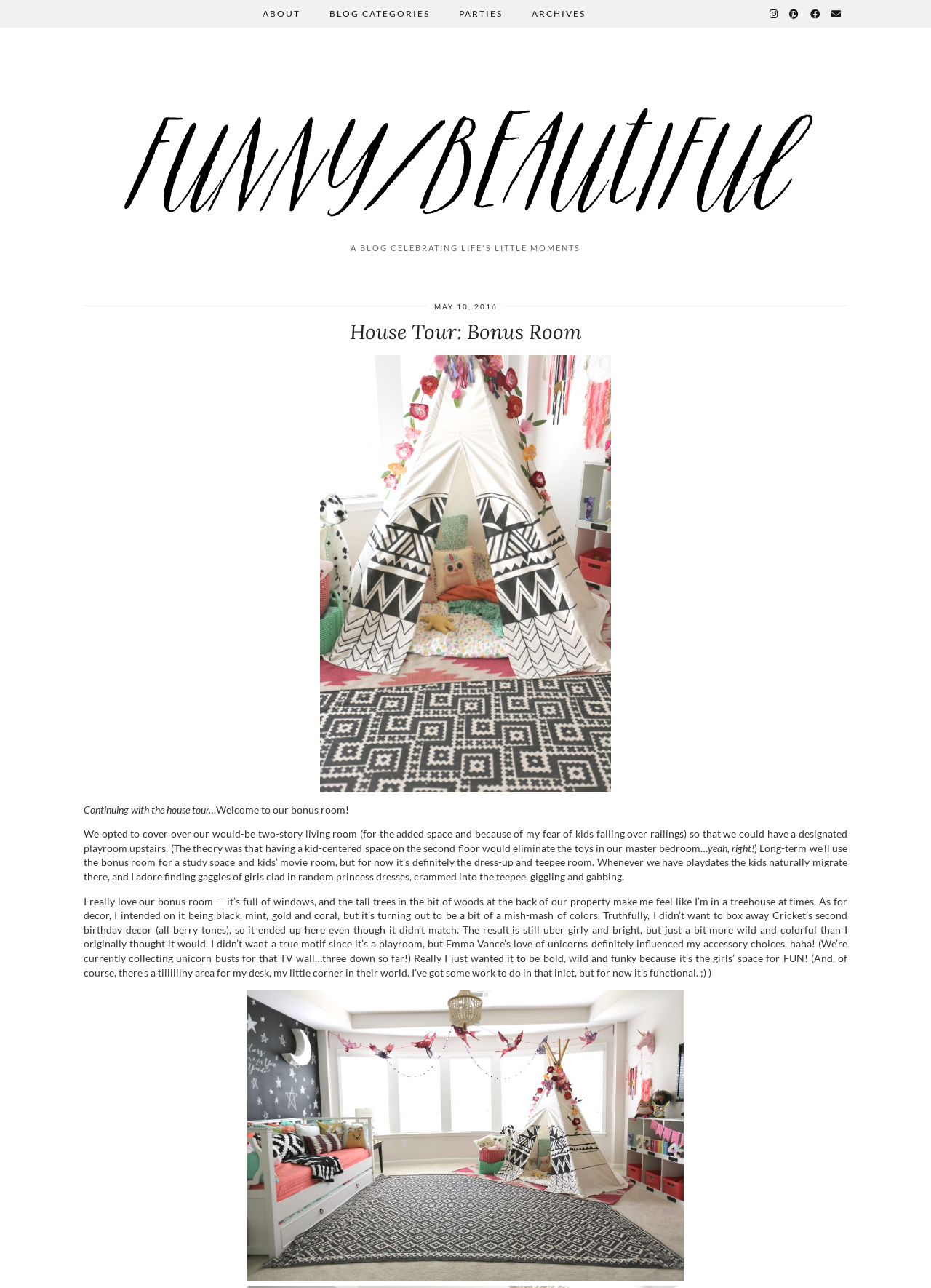Find the bounding box coordinates for the area that must be clicked to perform this action: "Read the blog post about House Tour: Bonus Room".

[0.09, 0.248, 0.91, 0.267]